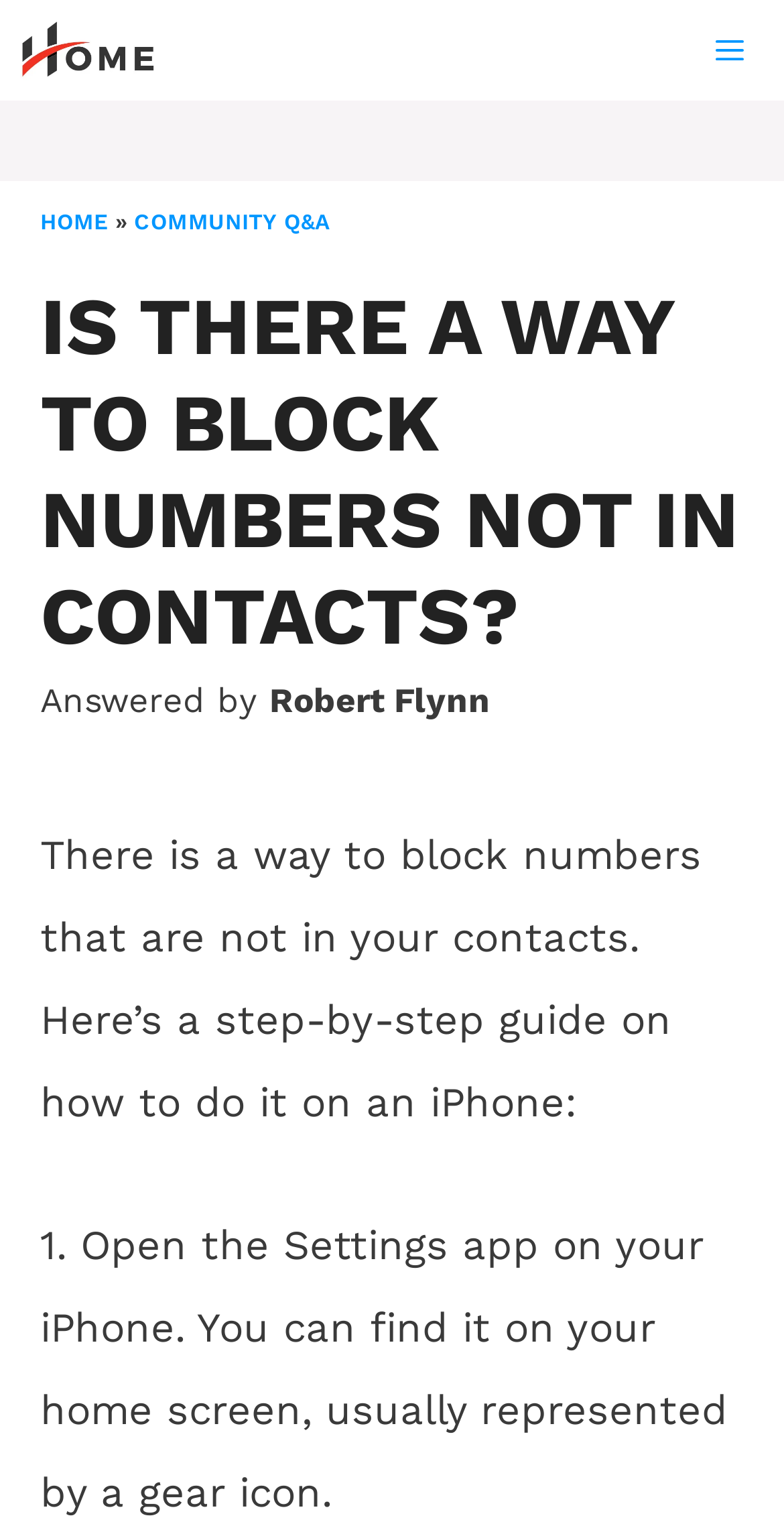Use a single word or phrase to respond to the question:
What is the name of the app to be opened?

Settings